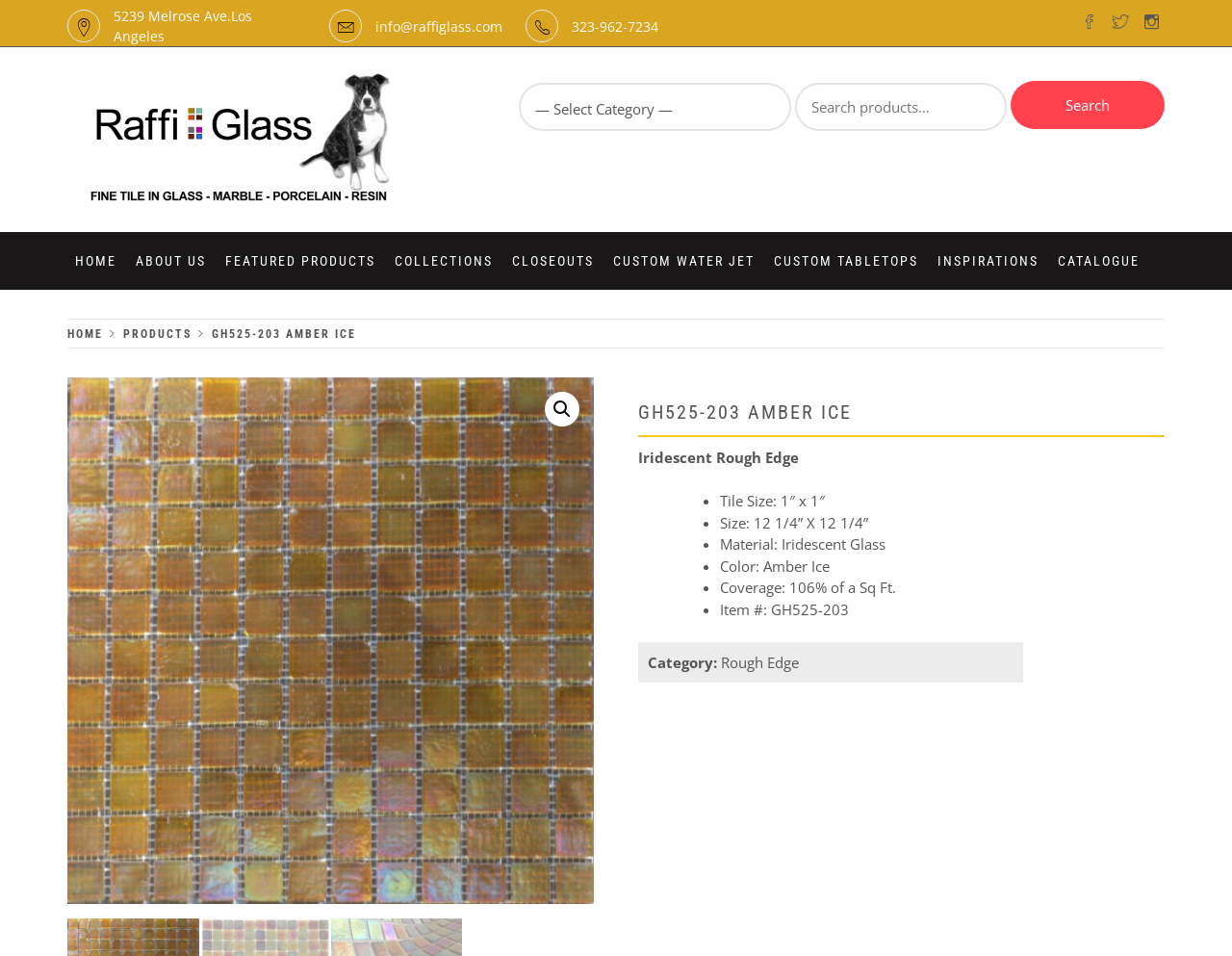What is the address of Raffi glass?
Using the picture, provide a one-word or short phrase answer.

5239 Melrose Ave. Los Angeles